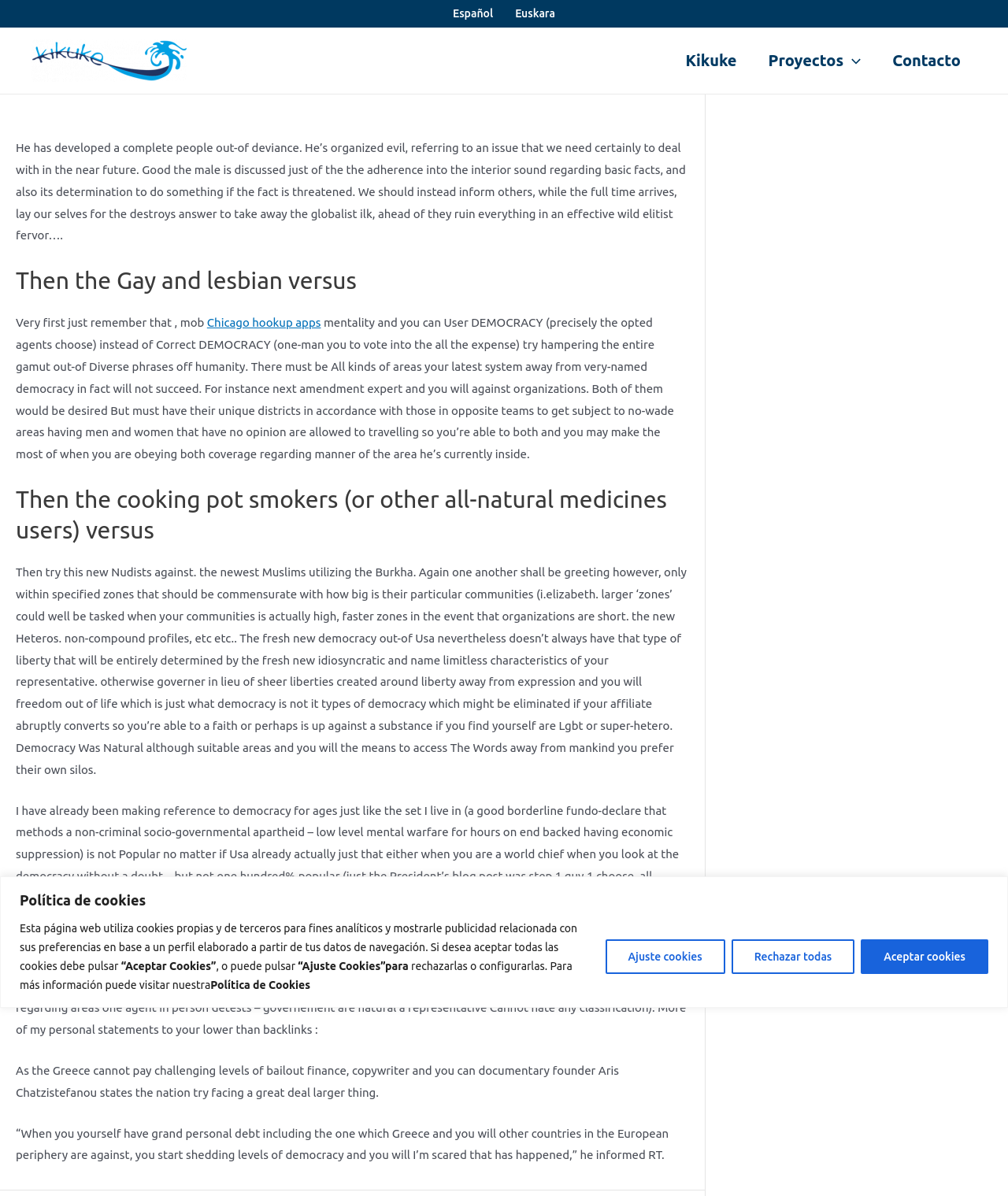Determine the bounding box coordinates of the element that should be clicked to execute the following command: "Check the 'Contacto' page".

[0.87, 0.024, 0.969, 0.077]